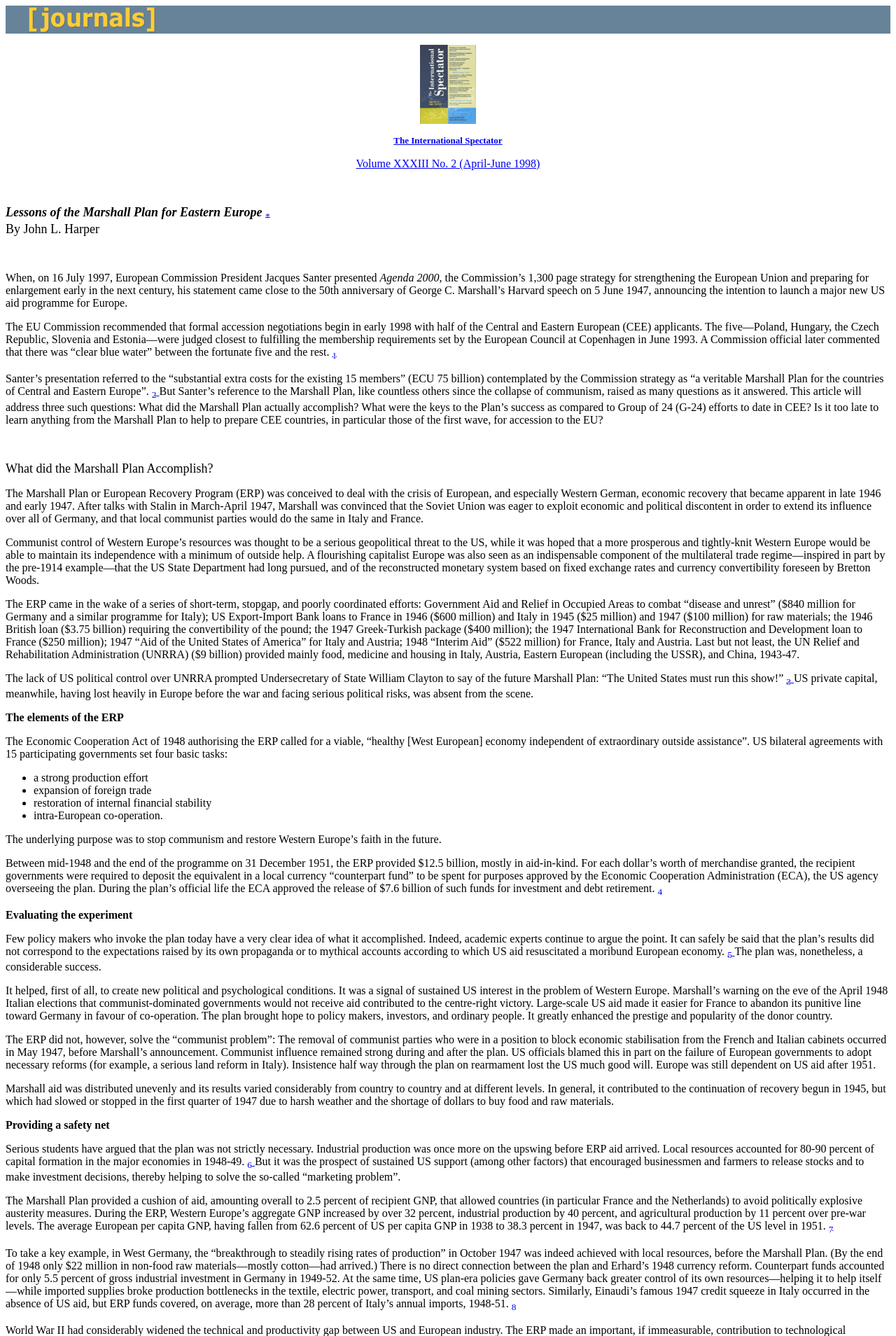Bounding box coordinates are specified in the format (top-left x, top-left y, bottom-right x, bottom-right y). All values are floating point numbers bounded between 0 and 1. Please provide the bounding box coordinate of the region this sentence describes: The International Spectator

[0.439, 0.101, 0.561, 0.109]